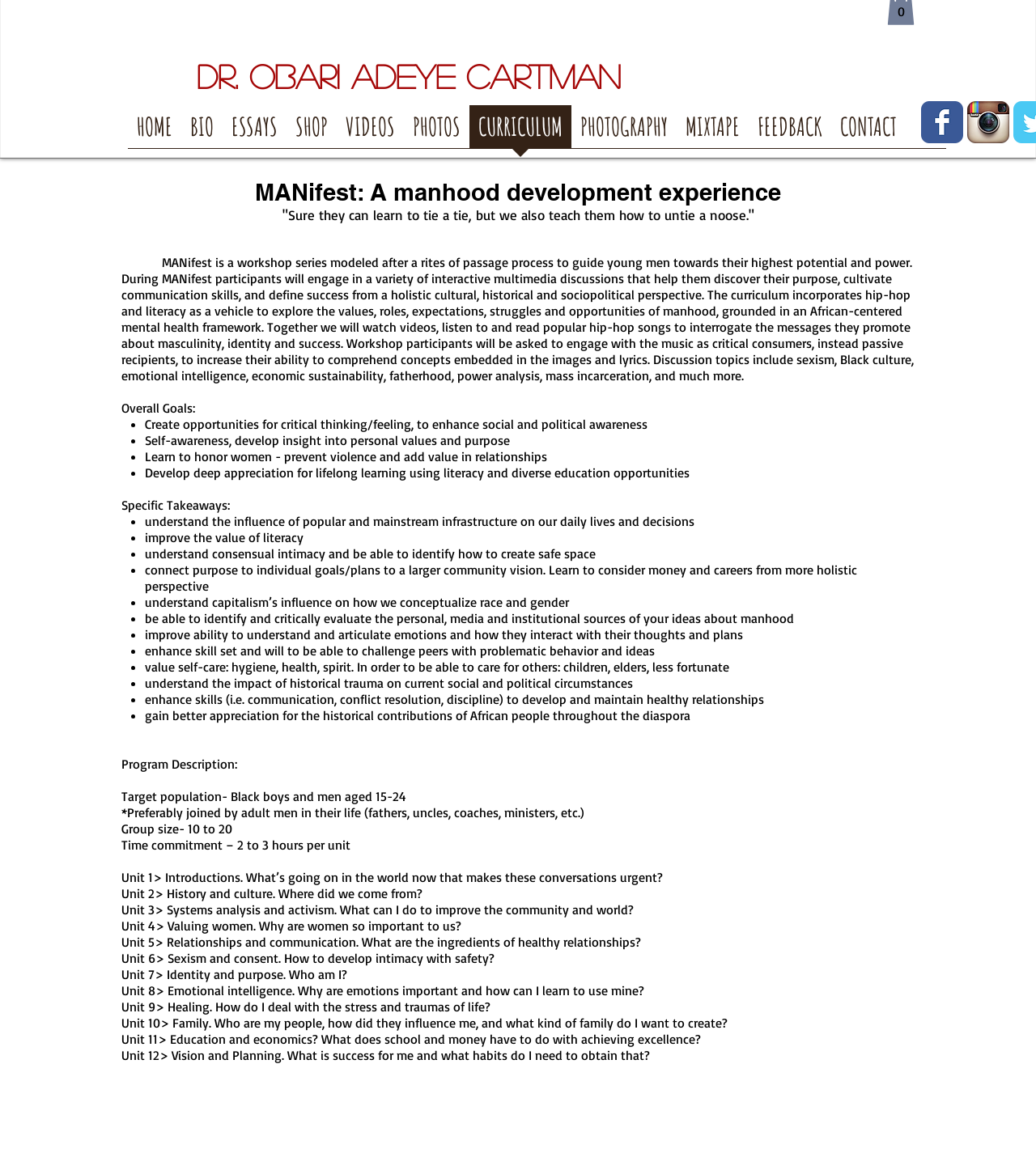Given the element description, predict the bounding box coordinates in the format (top-left x, top-left y, bottom-right x, bottom-right y). Make sure all values are between 0 and 1. Here is the element description: MIXTAPE

[0.653, 0.091, 0.723, 0.138]